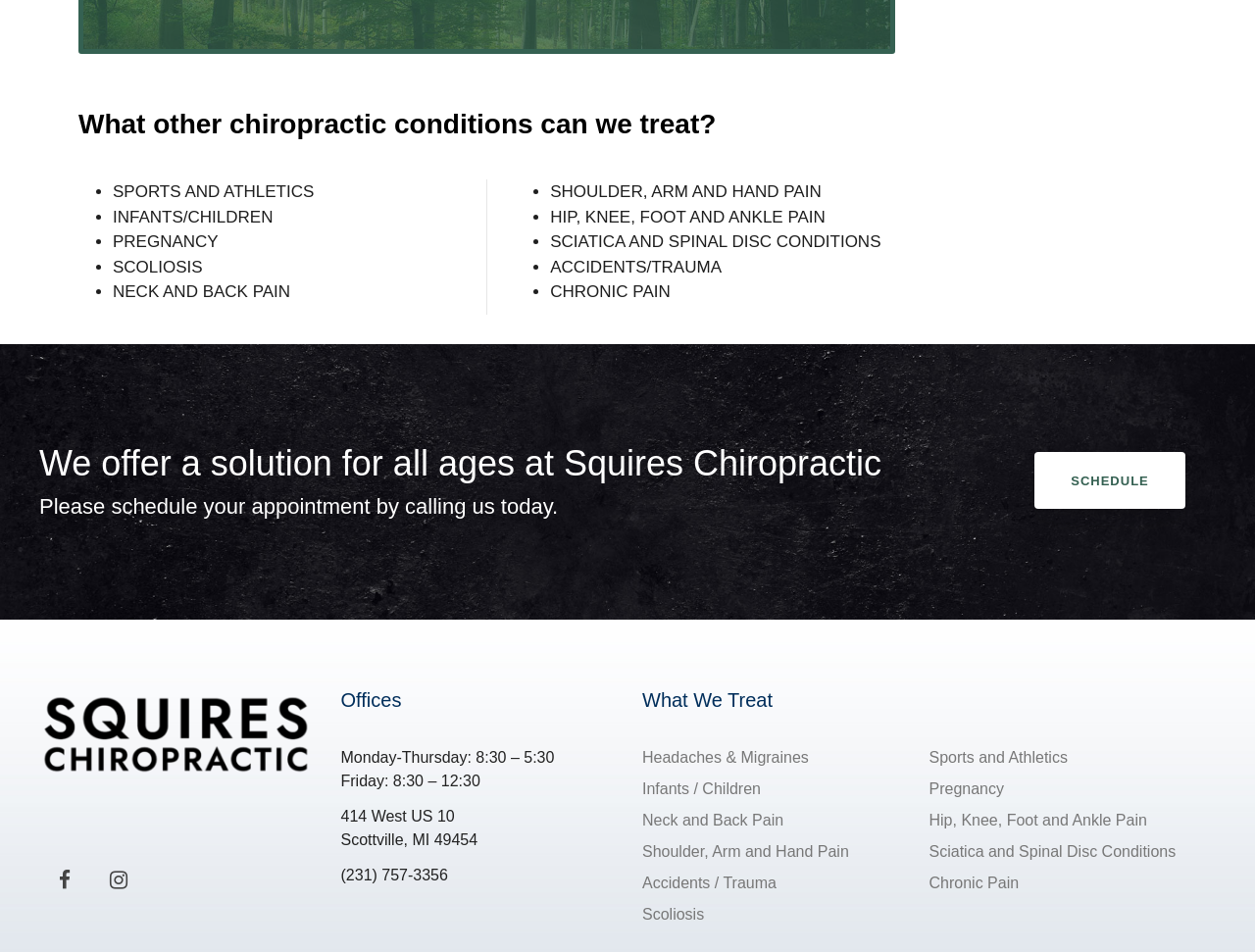Please give the bounding box coordinates of the area that should be clicked to fulfill the following instruction: "Get the office address". The coordinates should be in the format of four float numbers from 0 to 1, i.e., [left, top, right, bottom].

[0.271, 0.848, 0.362, 0.866]